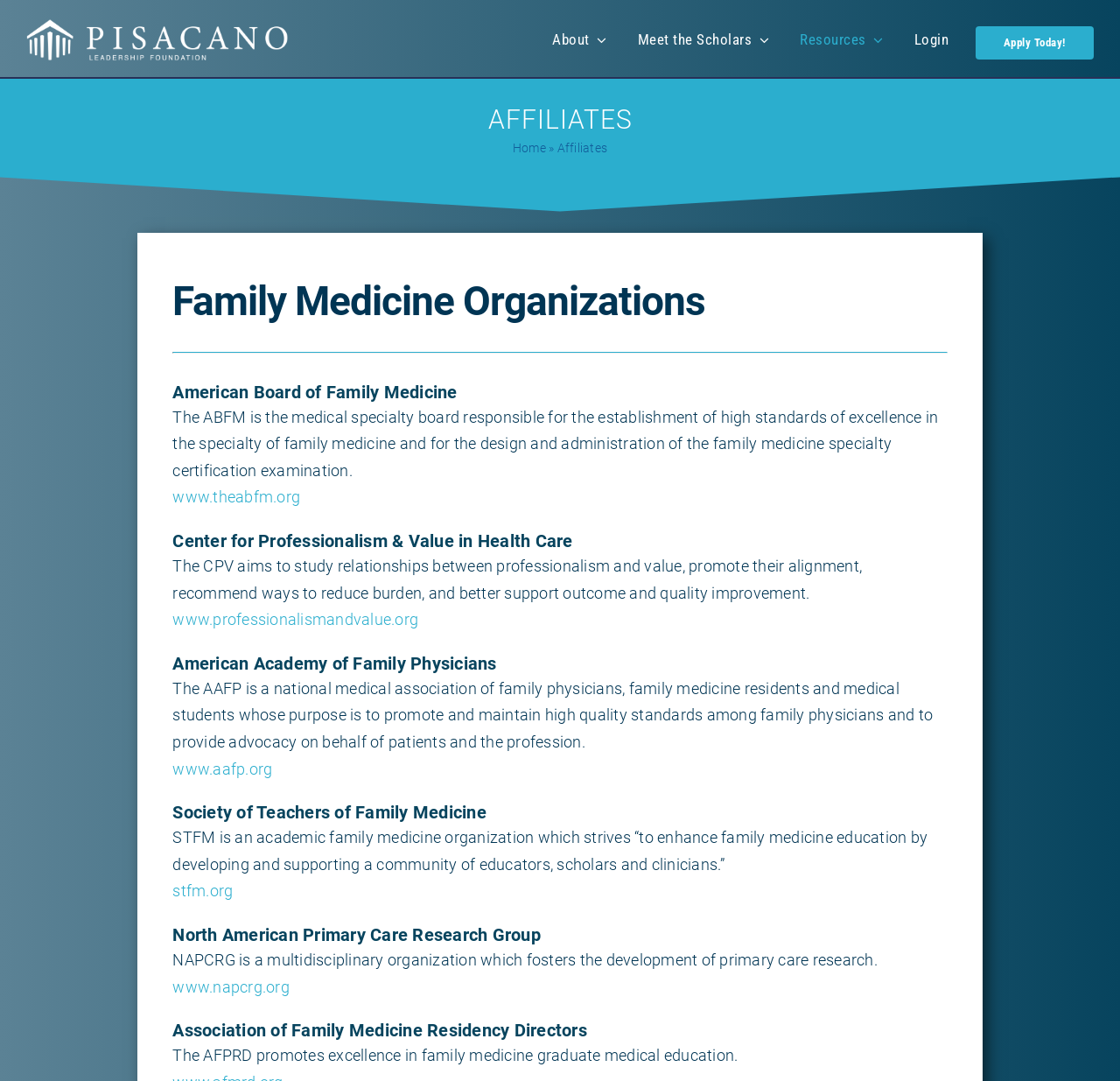Identify the bounding box coordinates of the clickable region to carry out the given instruction: "Click the Pisacano logo".

[0.023, 0.015, 0.258, 0.032]